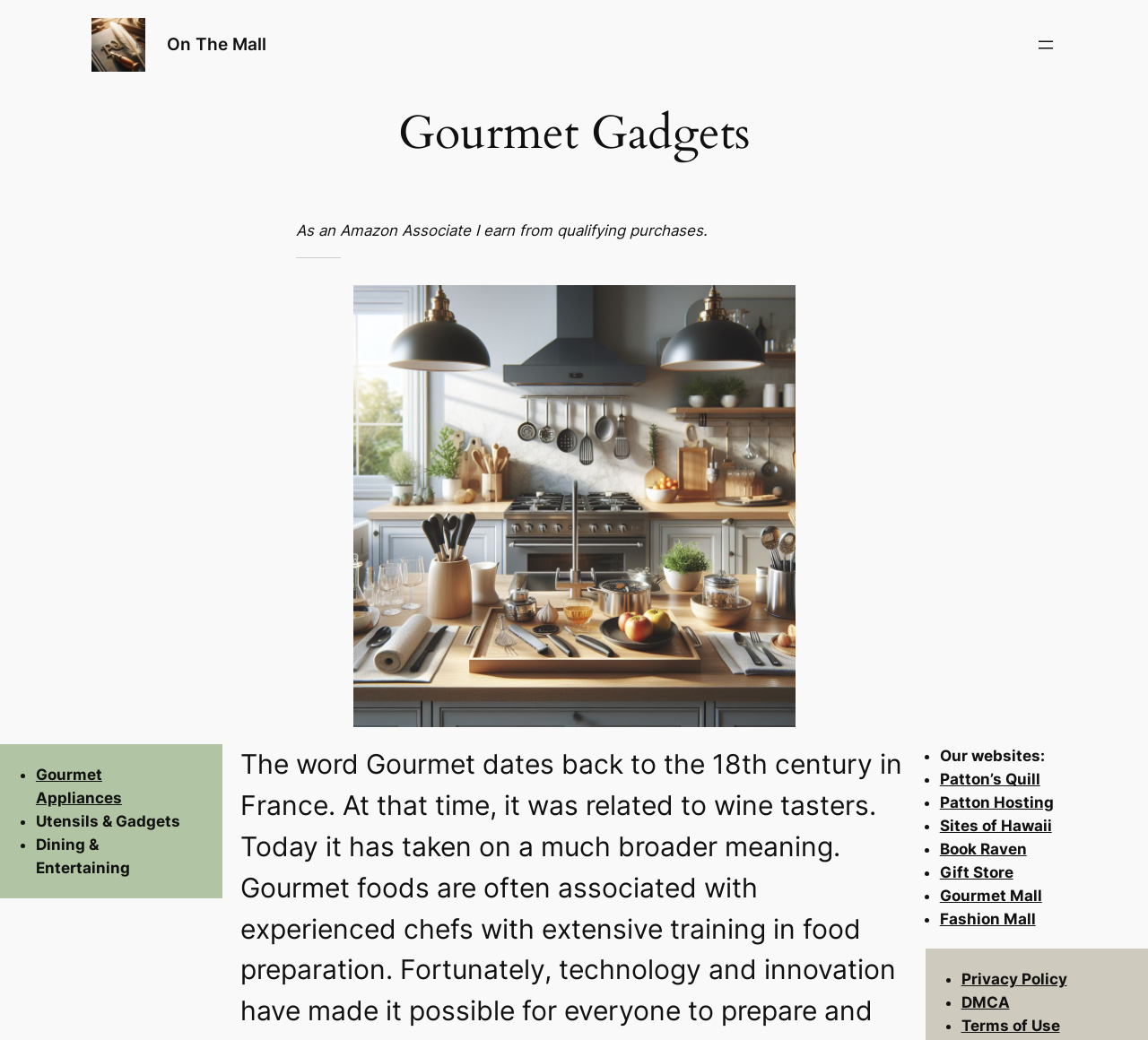What is the purpose of the button with the text 'Open menu'?
Examine the webpage screenshot and provide an in-depth answer to the question.

The purpose of the button with the text 'Open menu' can be determined by looking at its description and its location in the navigation section of the webpage, which suggests that it is used to open a menu.